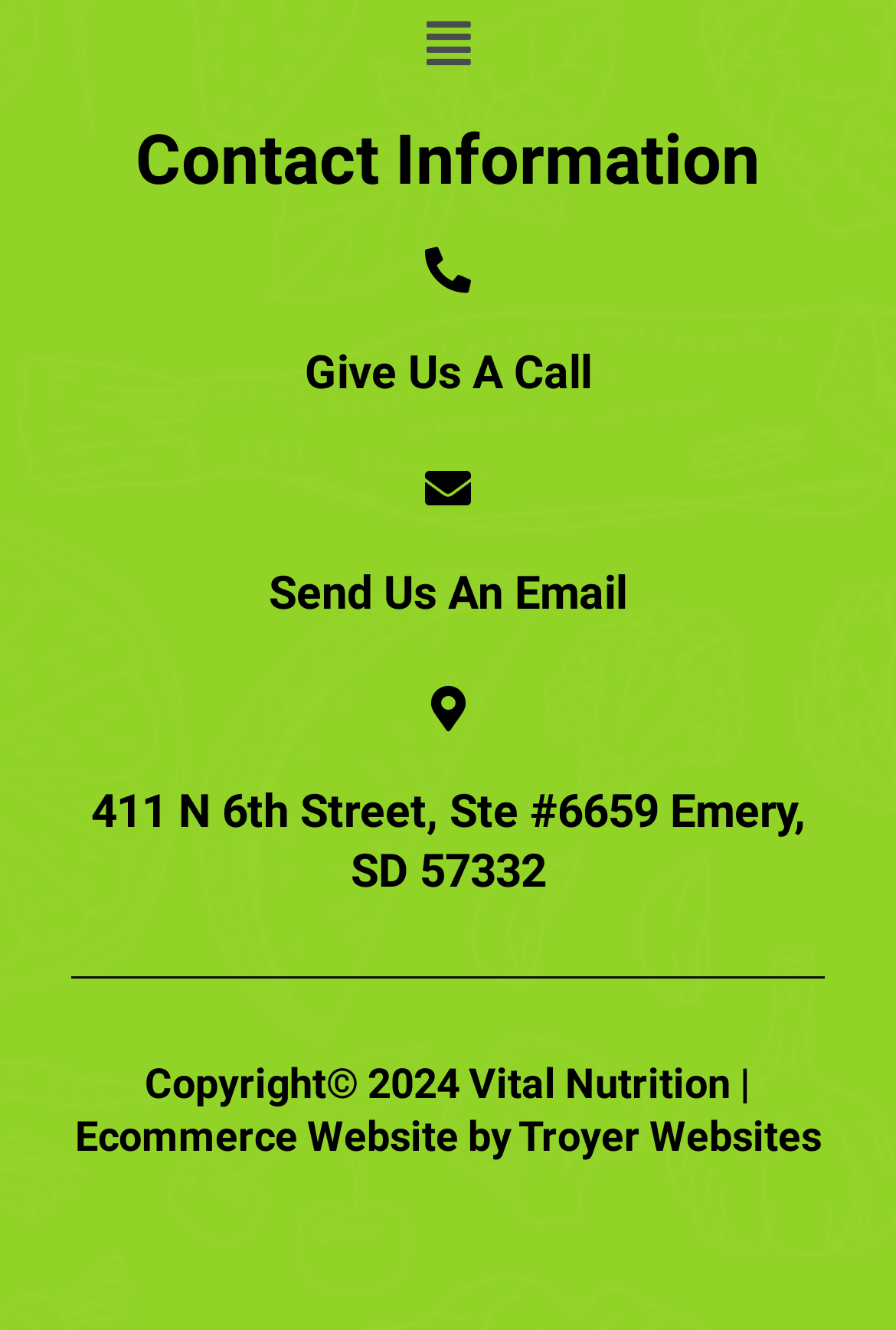How many ways can I contact Vital Nutrition?
Provide a well-explained and detailed answer to the question.

I counted the number of contact methods by looking at the heading elements that contain contact information. There are three headings: 'Give Us A Call', 'Send Us An Email', and the address. These headings indicate that I can contact Vital Nutrition by phone, email, and physical address.